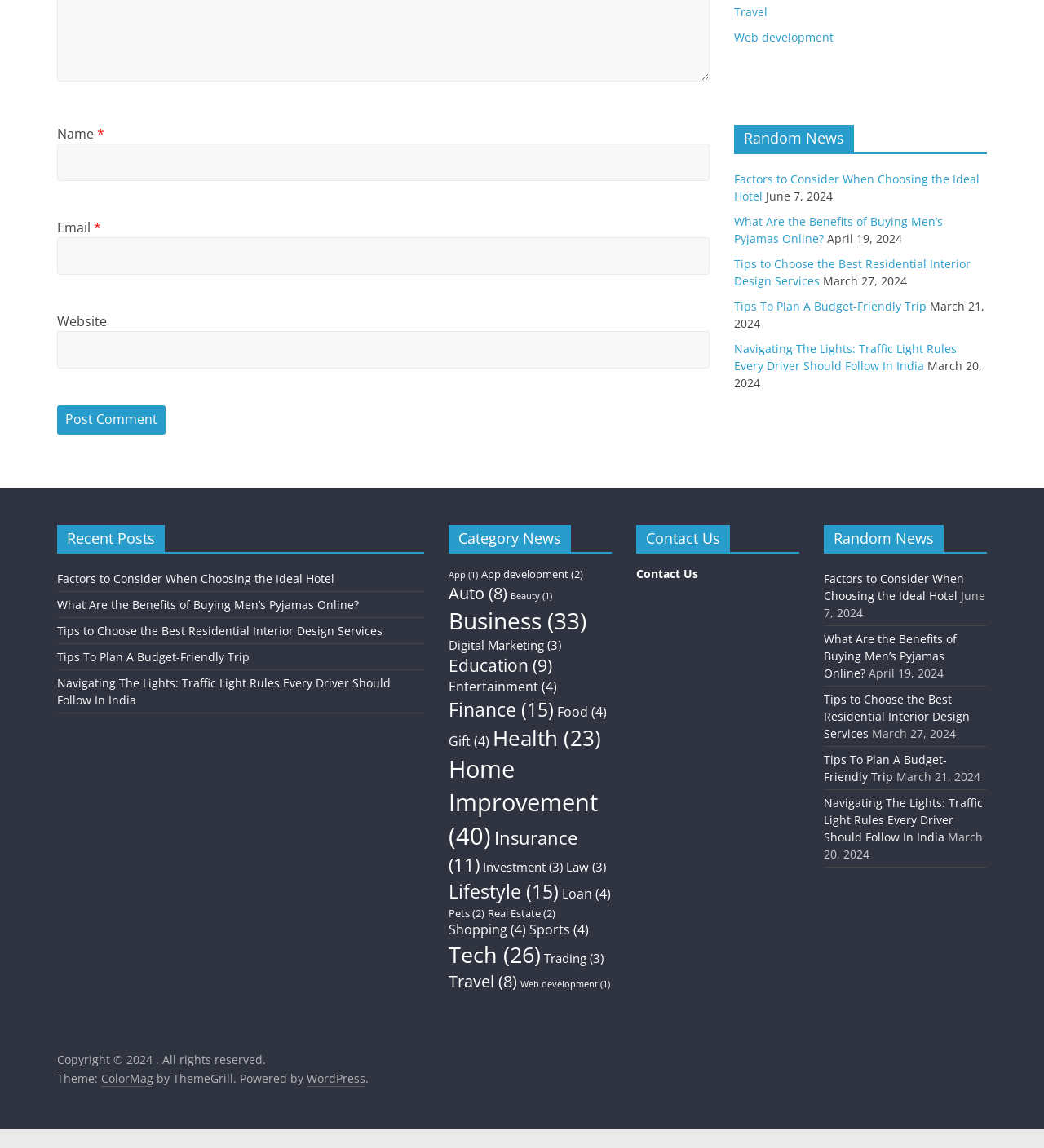Look at the image and give a detailed response to the following question: What is the purpose of the 'Post Comment' button?

The 'Post Comment' button is located below the 'Website' textbox and is likely used to submit a comment or feedback to the website. This is inferred from the context of the surrounding elements, including the 'Name', 'Email', and 'Website' textboxes, which suggest that the user is providing information to submit a comment.